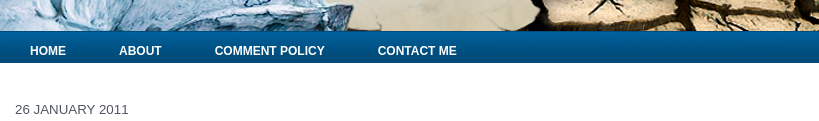Elaborate on the details you observe in the image.

The image showcases a captivating visual from "Dan's Wild Wild Science Journal," emphasizing the theme of climate contrasts. Featured prominently is a stunning representation of the Arctic's ice formations juxtaposed against a contrasting arid landscape, highlighting the effects of a warming climate. This particular entry, dated 26 January 2011, accompanies a discussion on the remarkable warmth observed in the Canadian Arctic and parts of Greenland, as influenced by atmospheric patterns like the negative phase of the North Atlantic Oscillation. Such visuals serve to illustrate the stark disparities in climatic conditions, reinforcing the urgency of understanding these shifts in our environment.